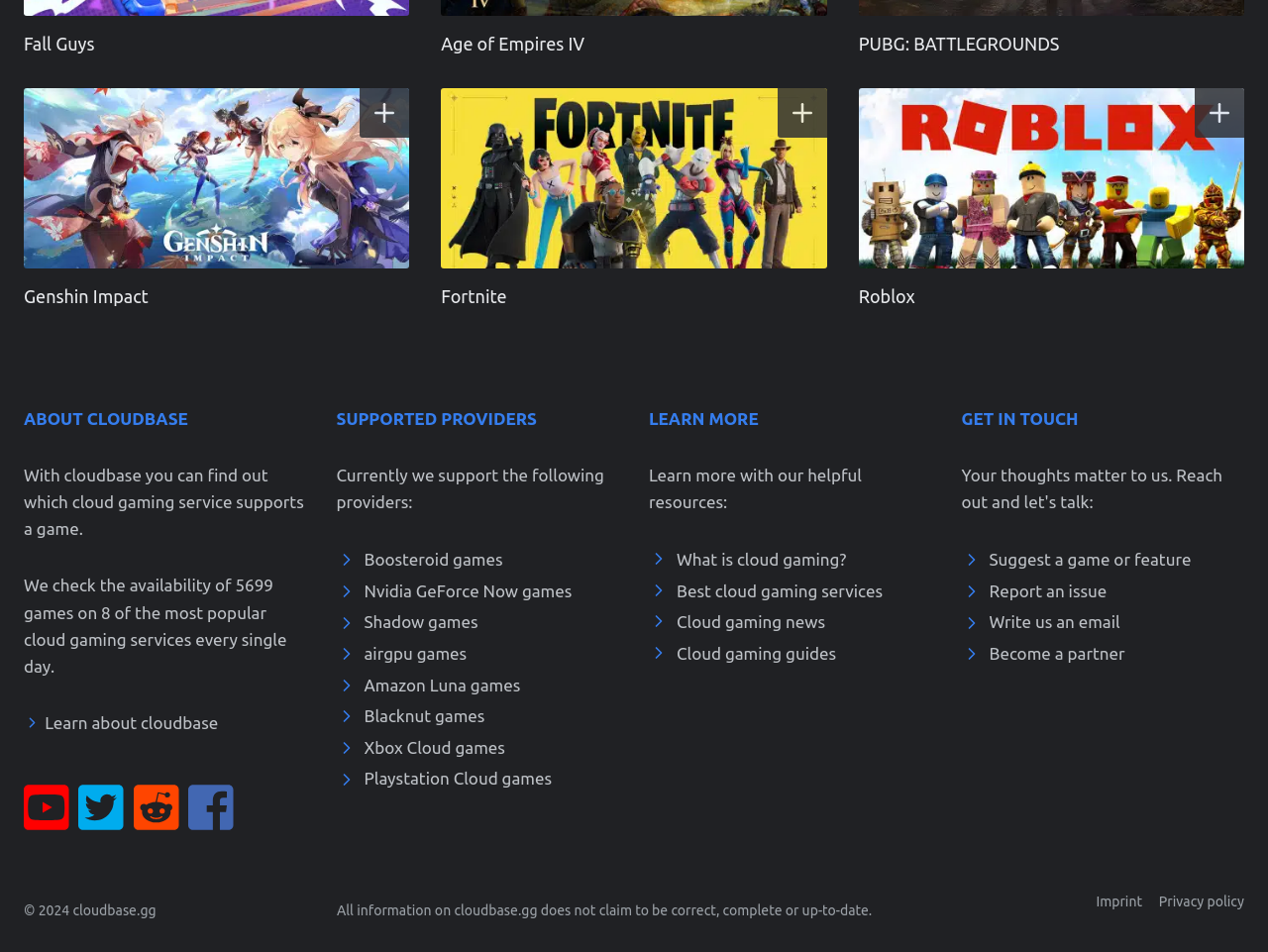What is the purpose of cloudbase?
Ensure your answer is thorough and detailed.

Based on the webpage content, especially the 'ABOUT CLOUDBASE' section, it is clear that cloudbase is a platform that helps users find out which cloud gaming service supports a particular game.